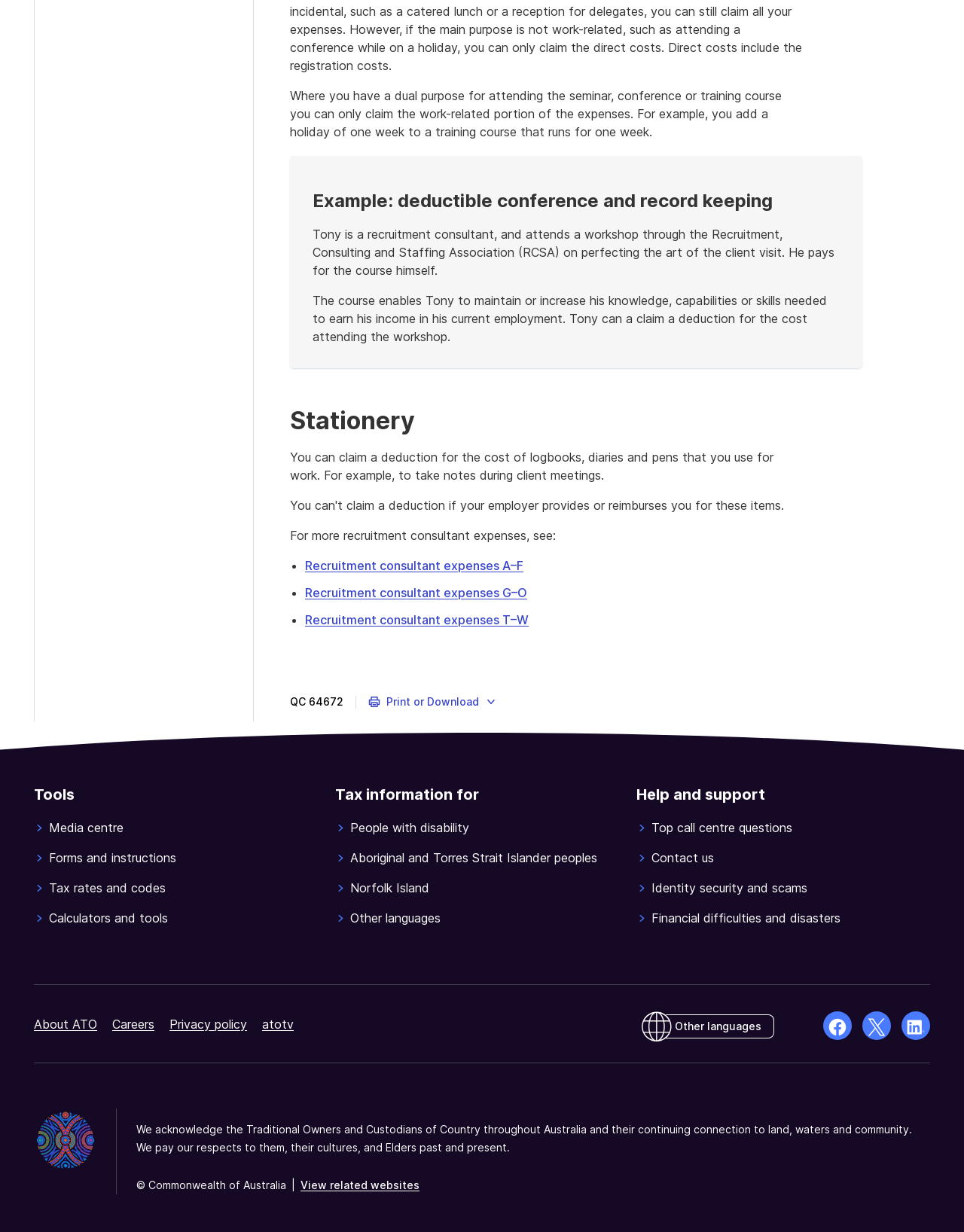What is the organization behind the webpage?
Give a one-word or short-phrase answer derived from the screenshot.

ATO